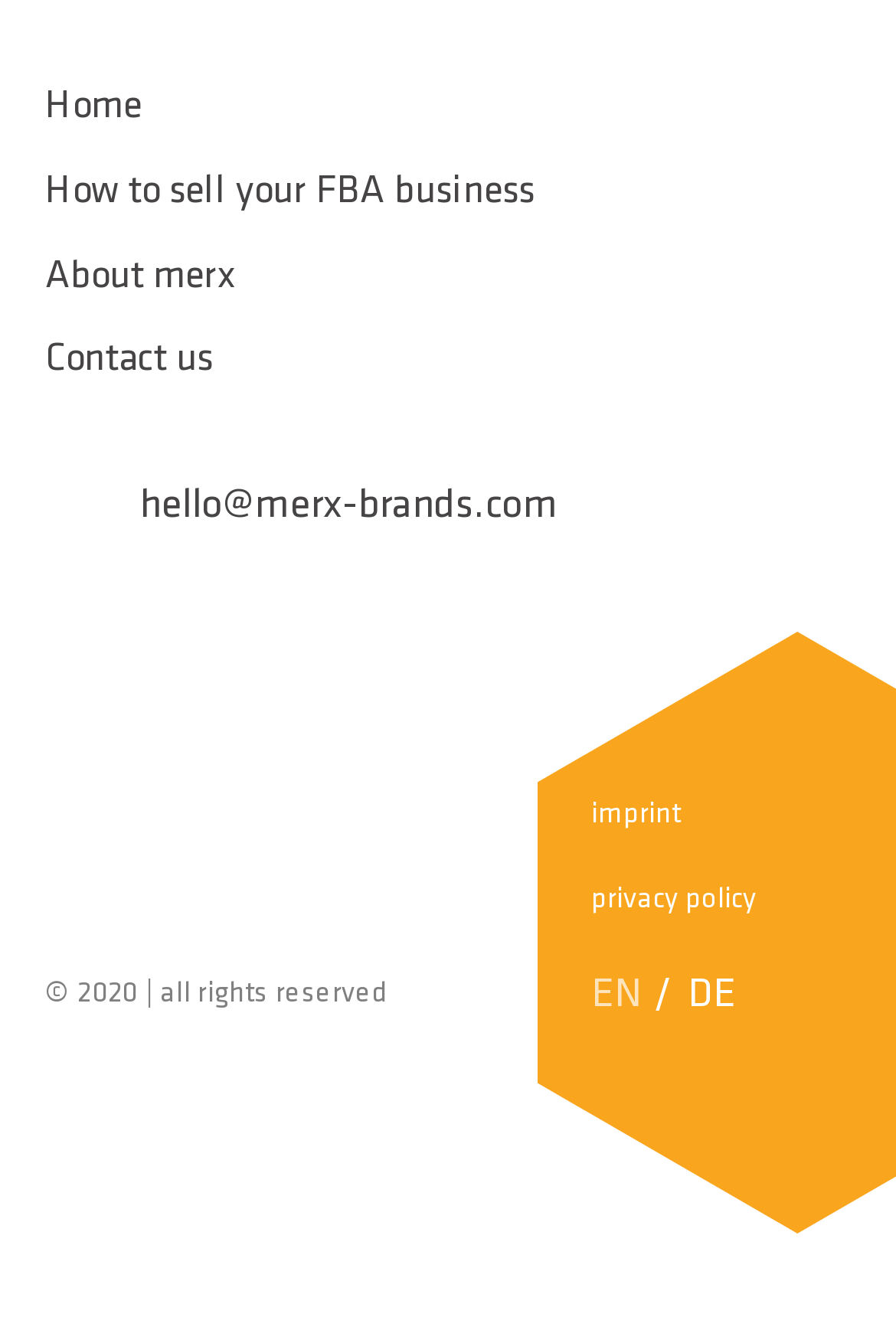Find the bounding box coordinates of the element to click in order to complete the given instruction: "send email to merx."

[0.05, 0.365, 0.623, 0.395]